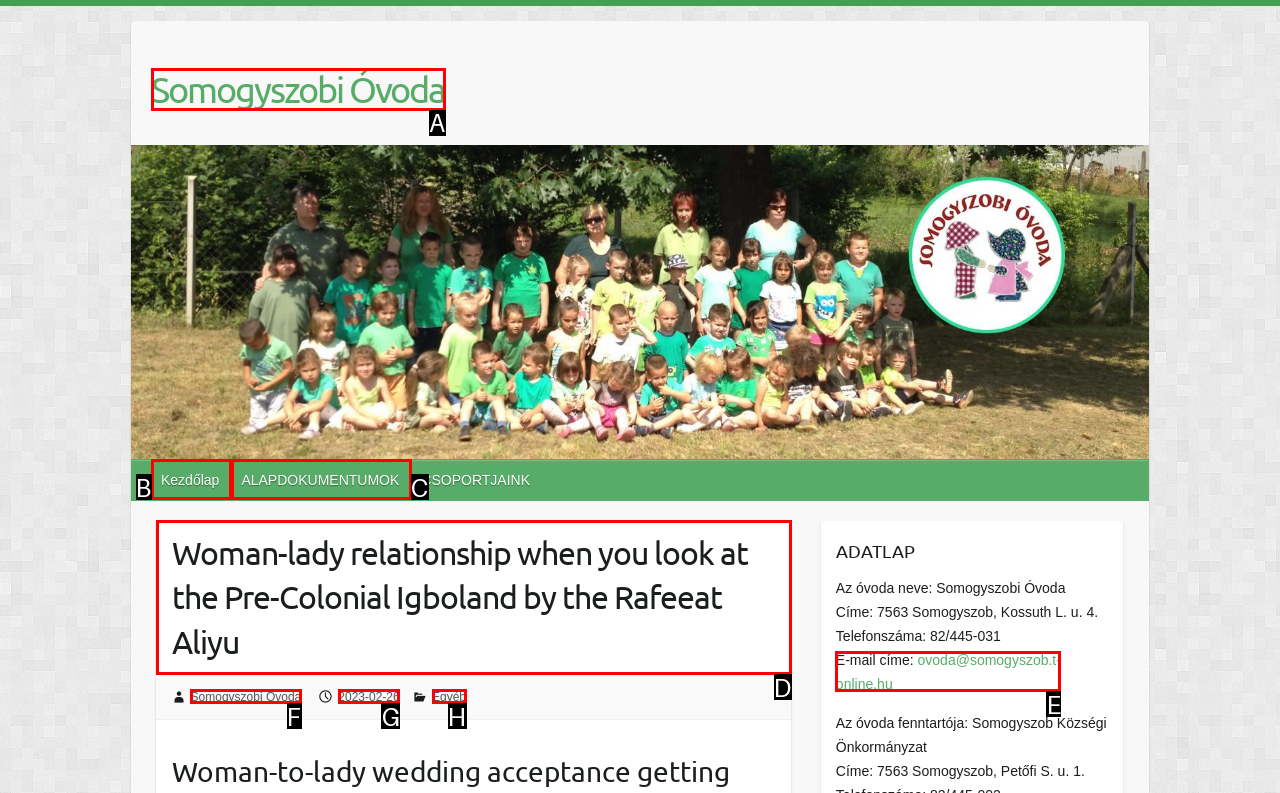Choose the HTML element that should be clicked to accomplish the task: Read the article about Woman-lady relationship in Pre-Colonial Igboland. Answer with the letter of the chosen option.

D